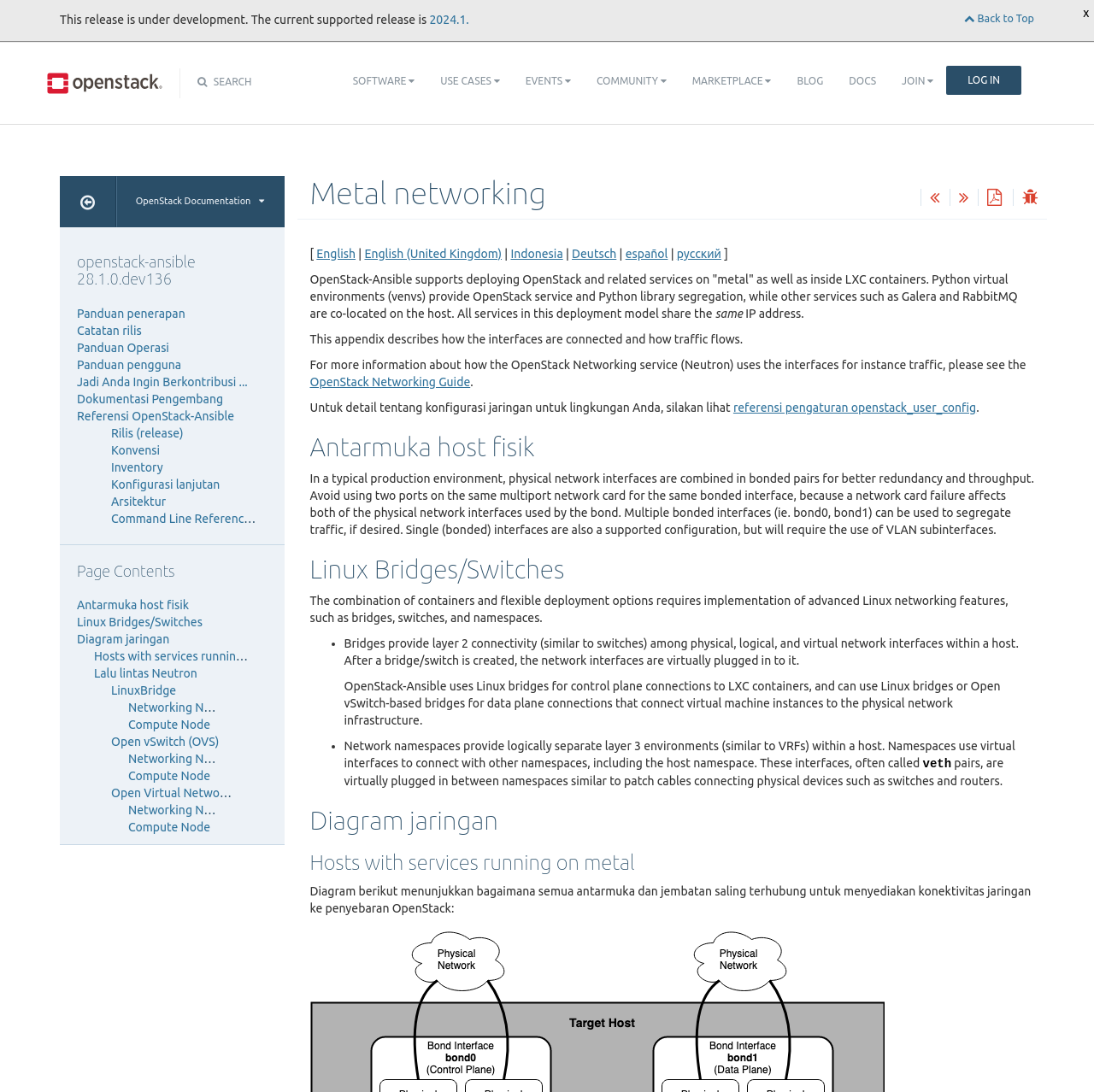Determine the bounding box coordinates for the region that must be clicked to execute the following instruction: "View your cart".

None